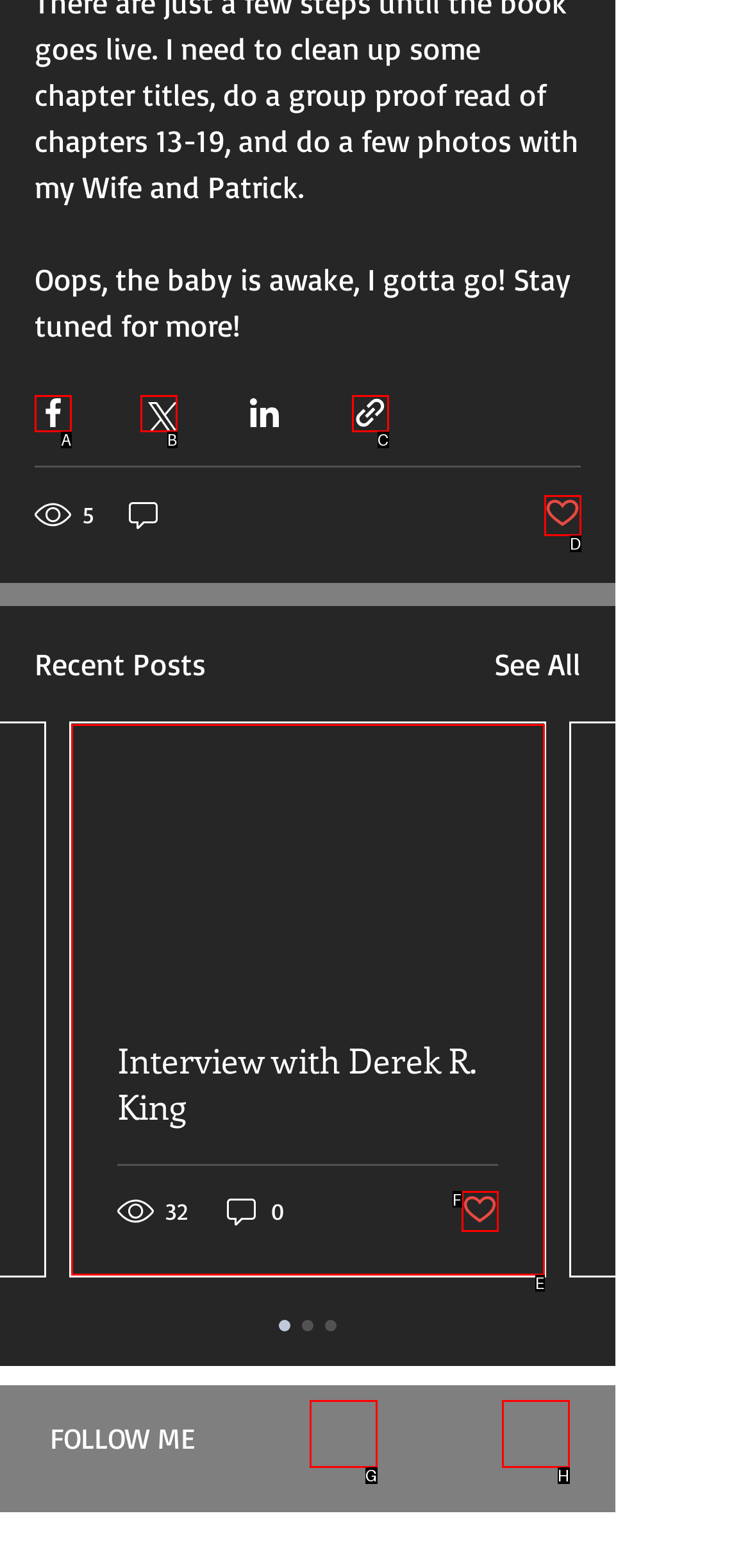Identify the UI element that corresponds to this description: Skip to Main Content
Respond with the letter of the correct option.

None